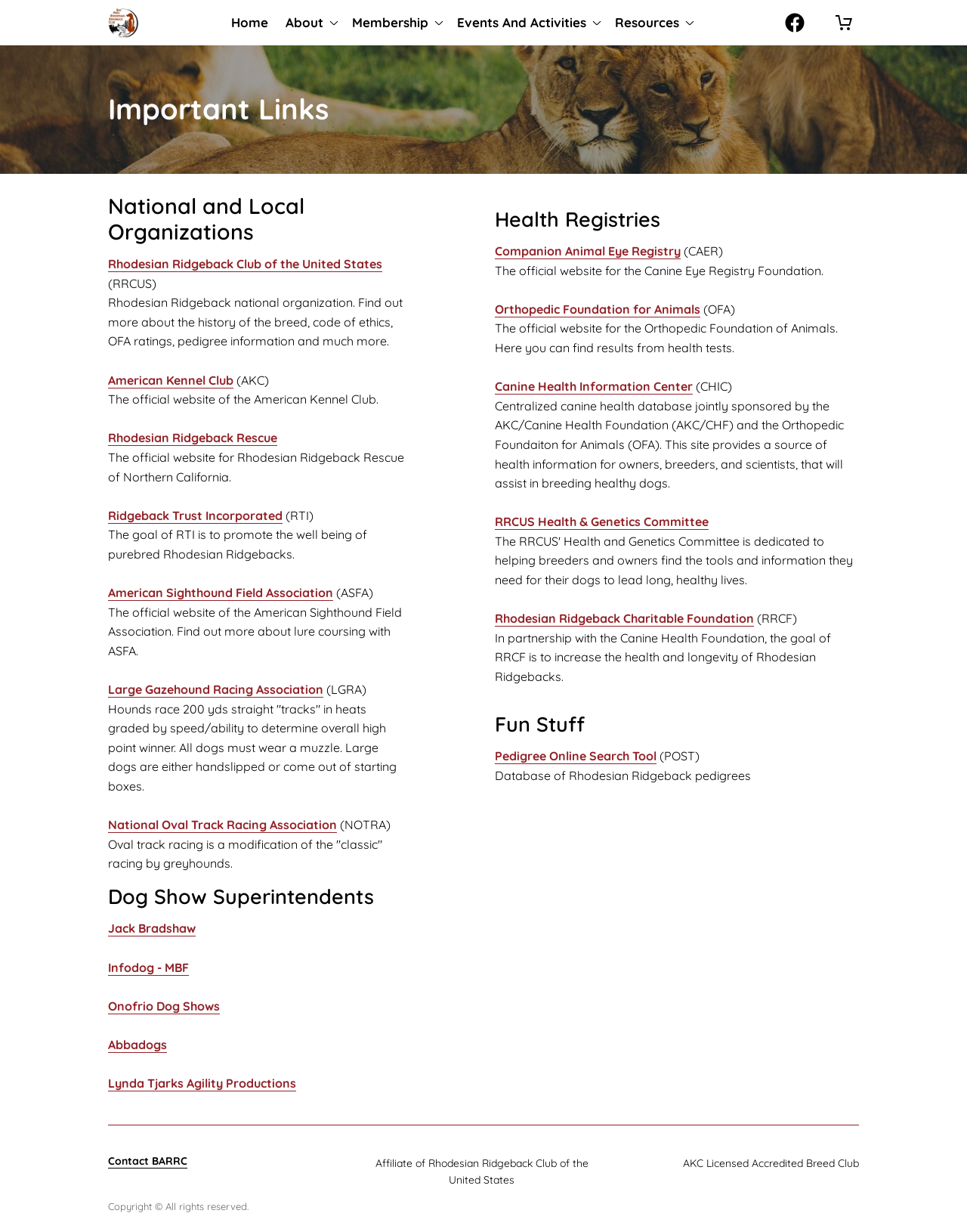Find the bounding box coordinates for the UI element that matches this description: "Jack Bradshaw".

[0.112, 0.747, 0.202, 0.76]